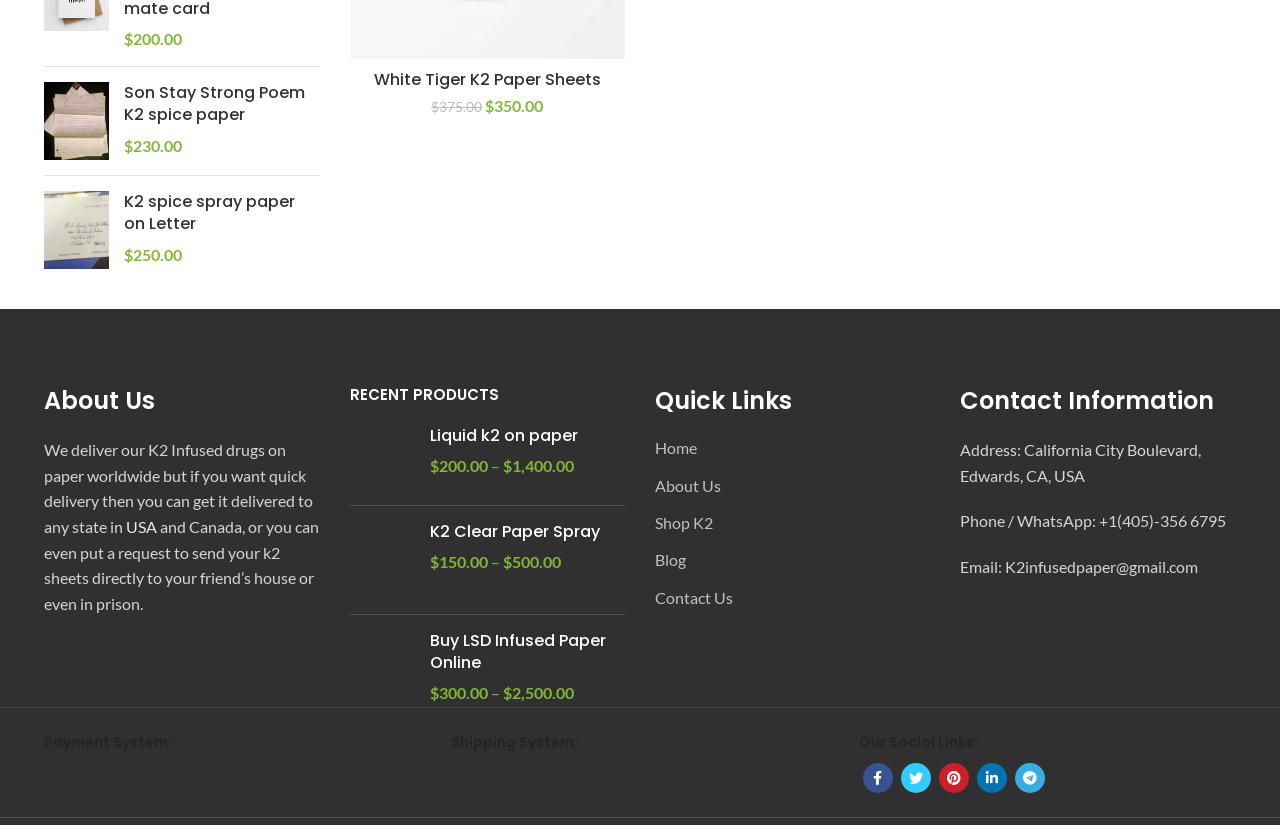What is the address listed for contact?
Please provide a detailed and comprehensive answer to the question.

I found the address by looking at the StaticText element under the 'Contact Information' heading, which shows the address 'California City Boulevard, Edwards, CA, USA'.